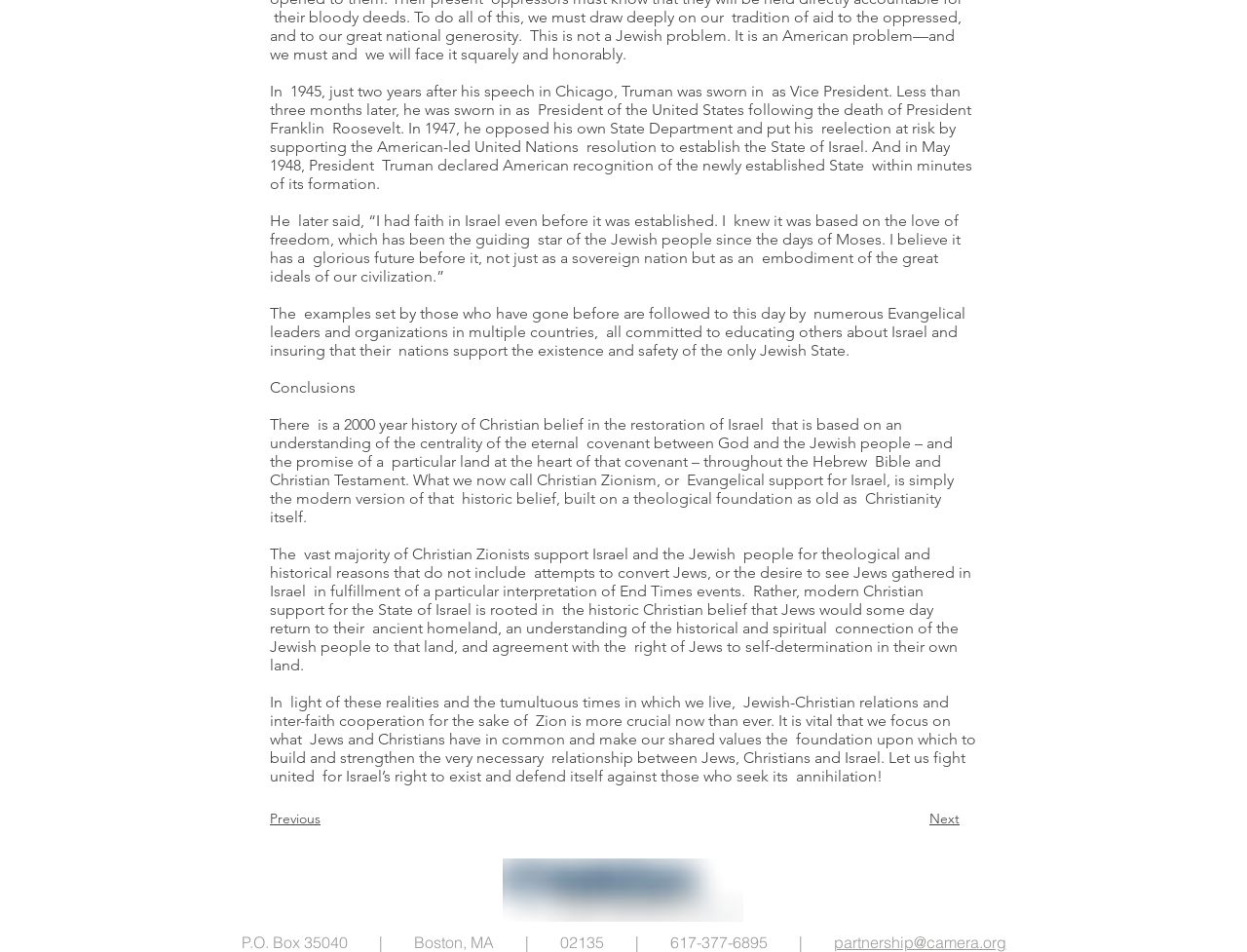What is the main topic of this webpage?
Provide a thorough and detailed answer to the question.

Based on the content of the webpage, it appears to be discussing the history and beliefs of Christian Zionism, including its theological foundations and modern-day implications.